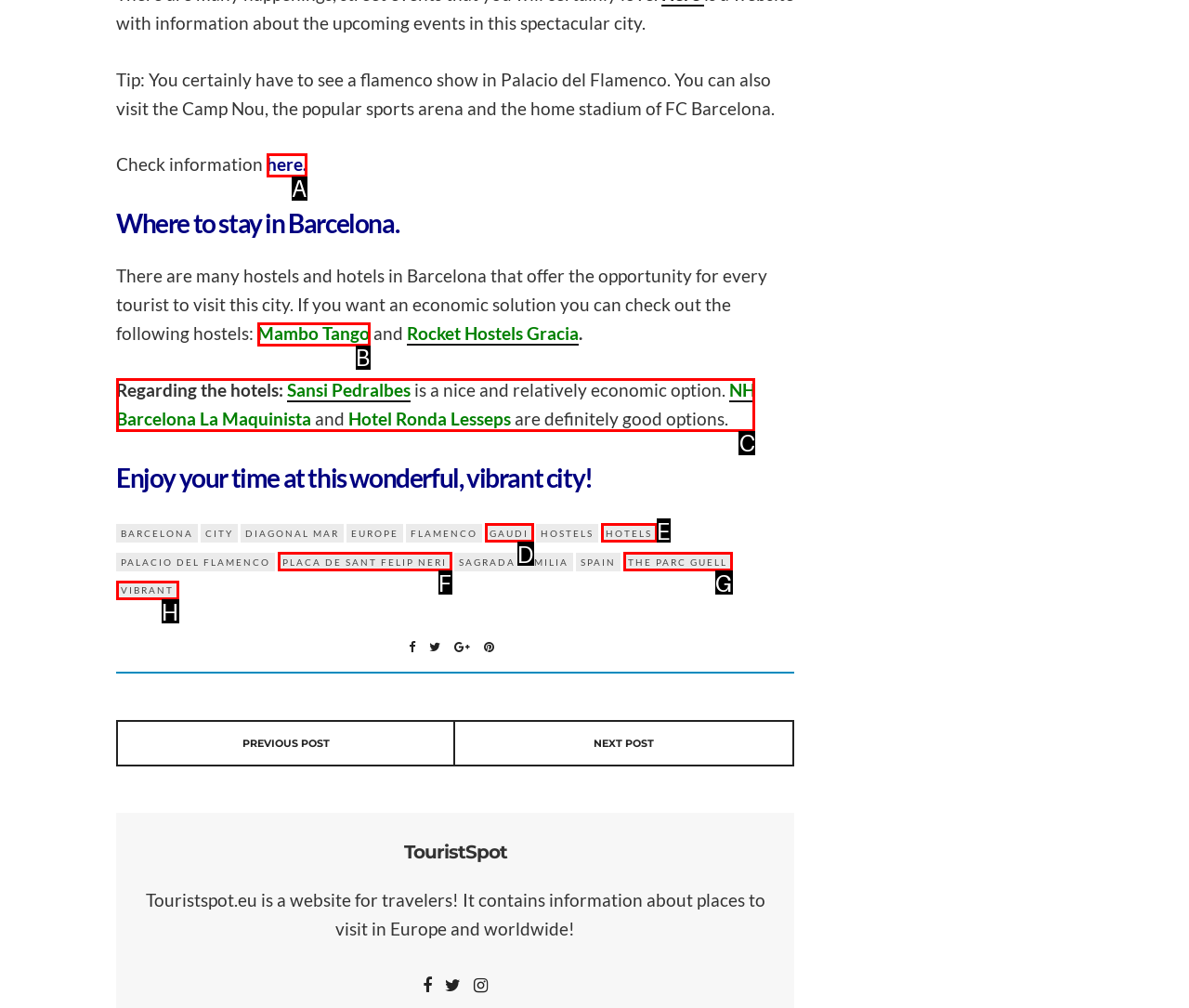Select the UI element that should be clicked to execute the following task: Read the article by Sharjeelbee
Provide the letter of the correct choice from the given options.

None